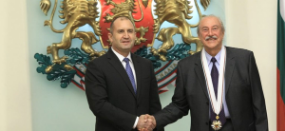What is the attire of the formally dressed individual?
Please elaborate on the answer to the question with detailed information.

The caption describes one individual as dressed formally in a black suit and tie, which suggests a formal and professional attire.